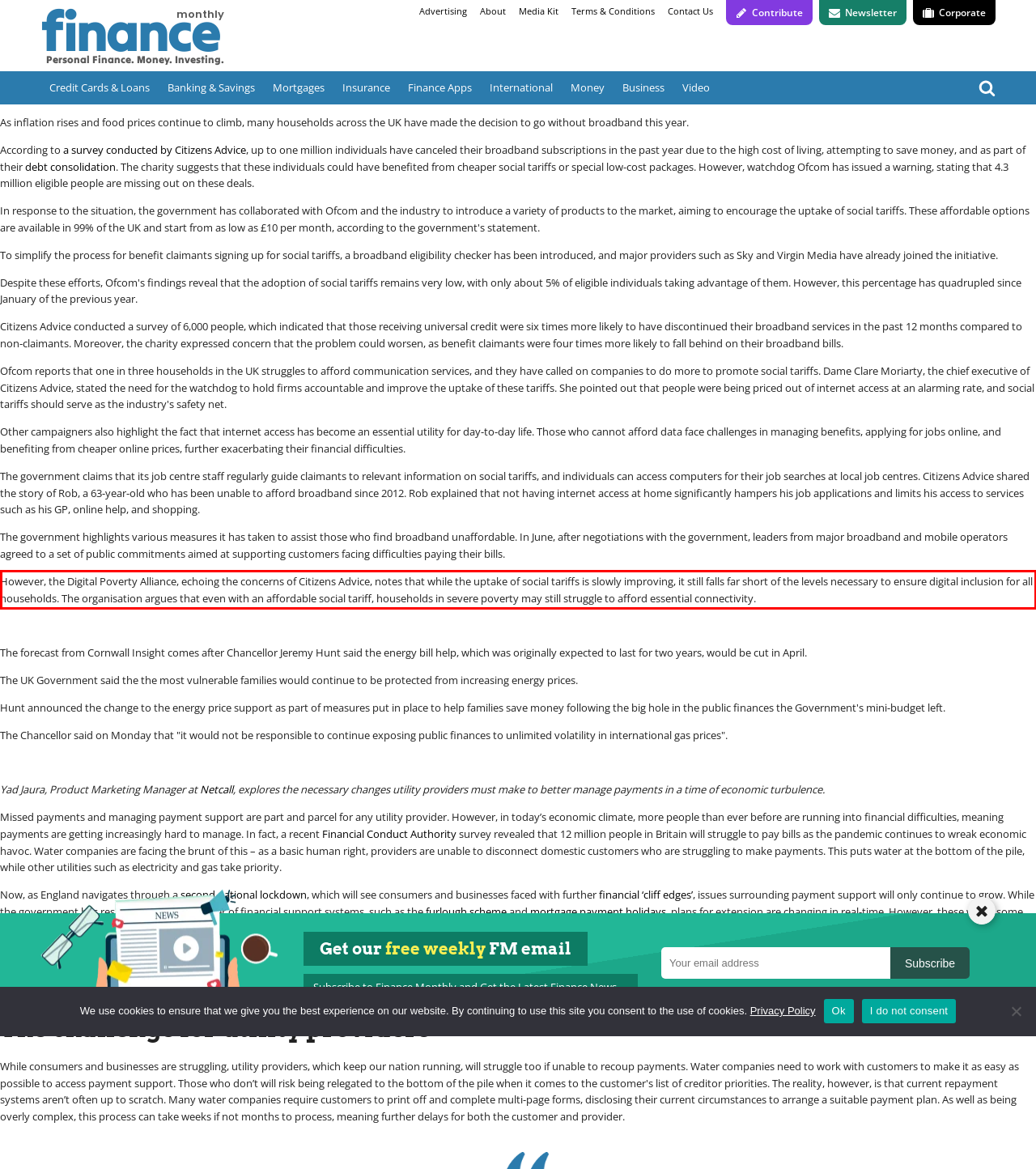Examine the webpage screenshot and use OCR to recognize and output the text within the red bounding box.

However, the Digital Poverty Alliance, echoing the concerns of Citizens Advice, notes that while the uptake of social tariffs is slowly improving, it still falls far short of the levels necessary to ensure digital inclusion for all households. The organisation argues that even with an affordable social tariff, households in severe poverty may still struggle to afford essential connectivity.